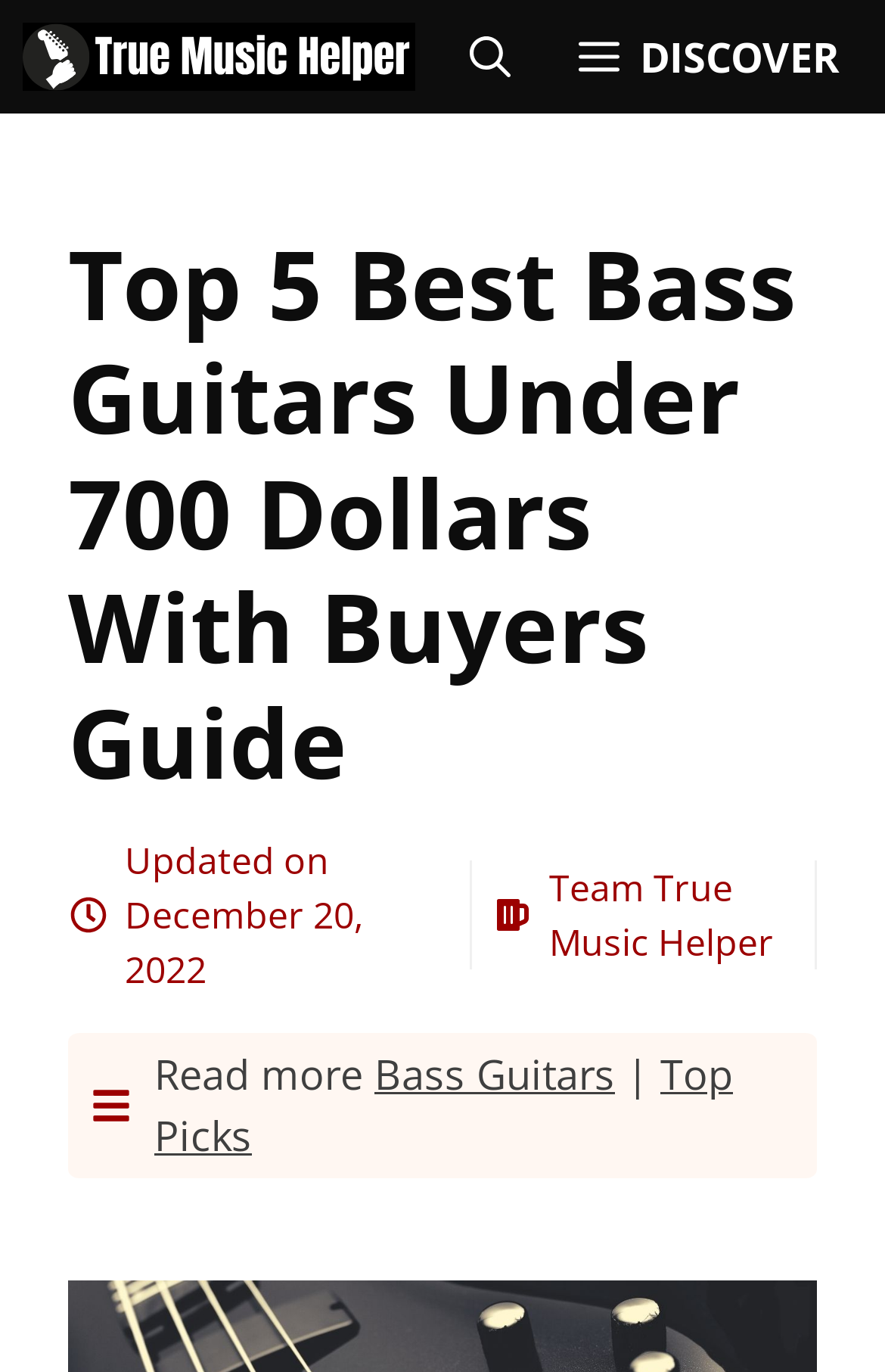Examine the image and give a thorough answer to the following question:
What is the name of the website?

The name of the website can be found at the top left corner of the webpage, where it says 'True Music Helper' in a logo format.